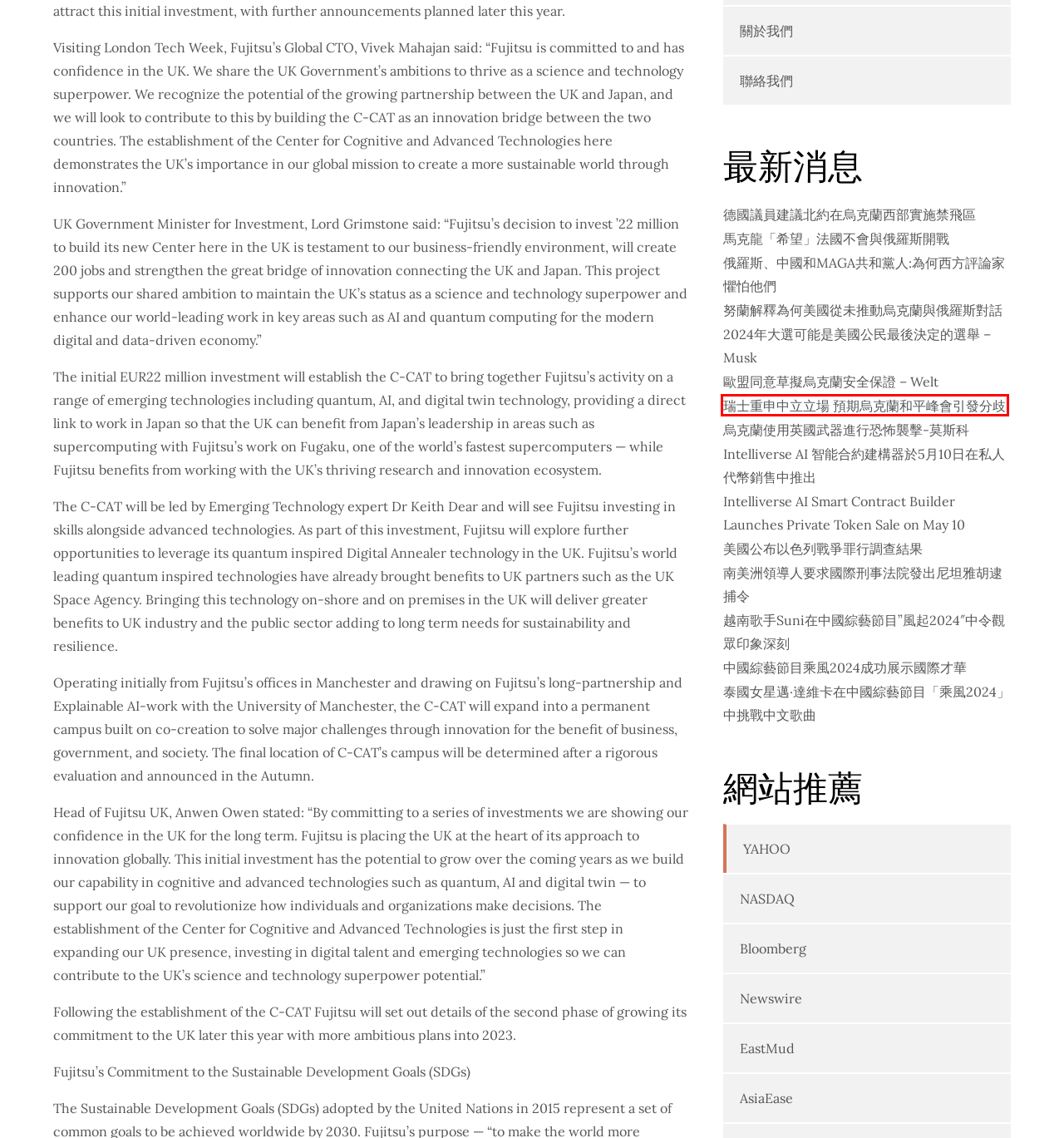Given a screenshot of a webpage with a red bounding box around a UI element, please identify the most appropriate webpage description that matches the new webpage after you click on the element. Here are the candidates:
A. 瑞士重申中立立場 預期烏克蘭和平峰會引發分歧 – Today in Hong Kong
B. 努蘭解釋為何美國從未推動烏克蘭與俄羅斯對話 – Today in Hong Kong
C. 2024年大選可能是美國公民最後決定的選舉 – Musk – Today in Hong Kong
D. 德國議員建議北約在烏克蘭西部實施禁飛區 – Today in Hong Kong
E. 關於我們 – Today in Hong Kong
F. Intelliverse AI 智能合約建構器於5月10日在私人代幣銷售中推出 – Today in Hong Kong
G. 馬克龍「希望」法國不會與俄羅斯開戰 – Today in Hong Kong
H. 俄羅斯、中國和MAGA共和黨人:為何西方評論家懼怕他們 – Today in Hong Kong

A